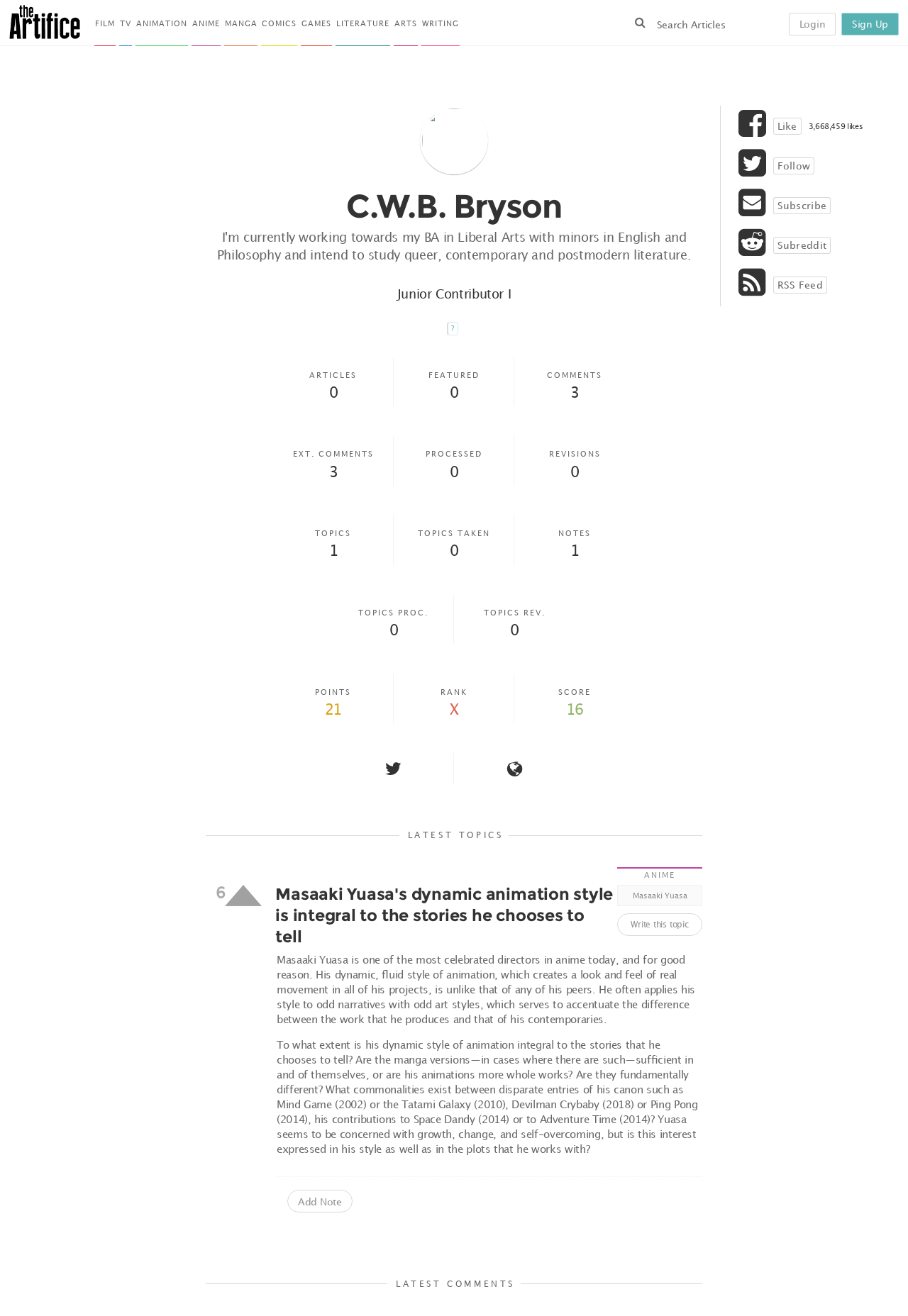Identify the bounding box for the UI element described as: "Games". Ensure the coordinates are four float numbers between 0 and 1, formatted as [left, top, right, bottom].

[0.332, 0.0, 0.366, 0.035]